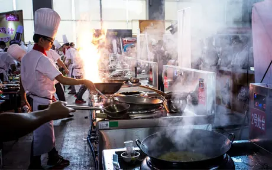Look at the image and answer the question in detail:
What is causing the heavy steam in the kitchen?

The heavy steam in the kitchen is likely caused by multiple dishes being cooked simultaneously, as indicated by the various industrial cooking equipment, including multiple woks and an array of induction cookers, which are being used by the chefs in the background.